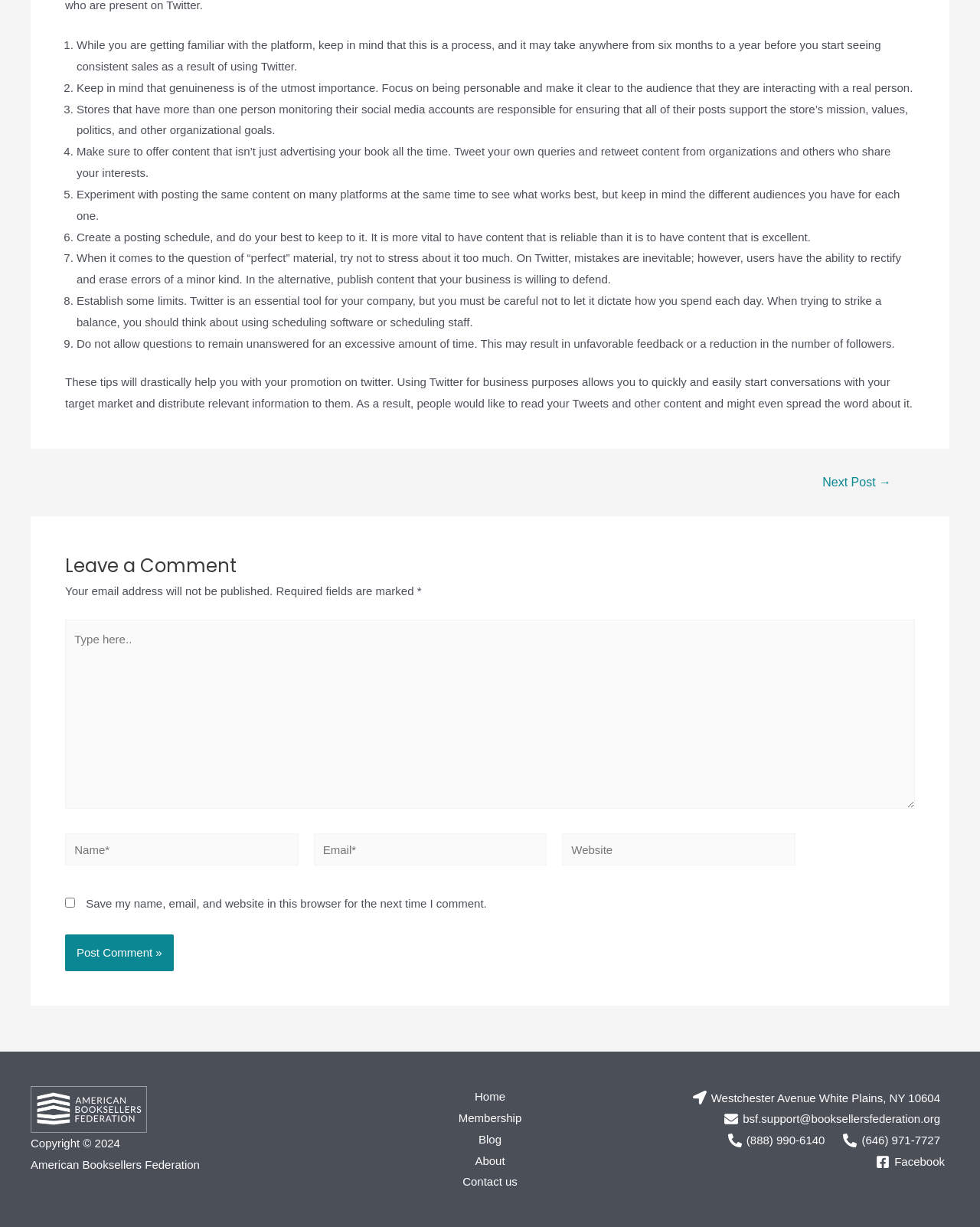What is the importance of genuineness on Twitter?
Could you answer the question with a detailed and thorough explanation?

The webpage emphasizes that genuineness is of the utmost importance on Twitter, and you should focus on being personable and make it clear to the audience that they are interacting with a real person.